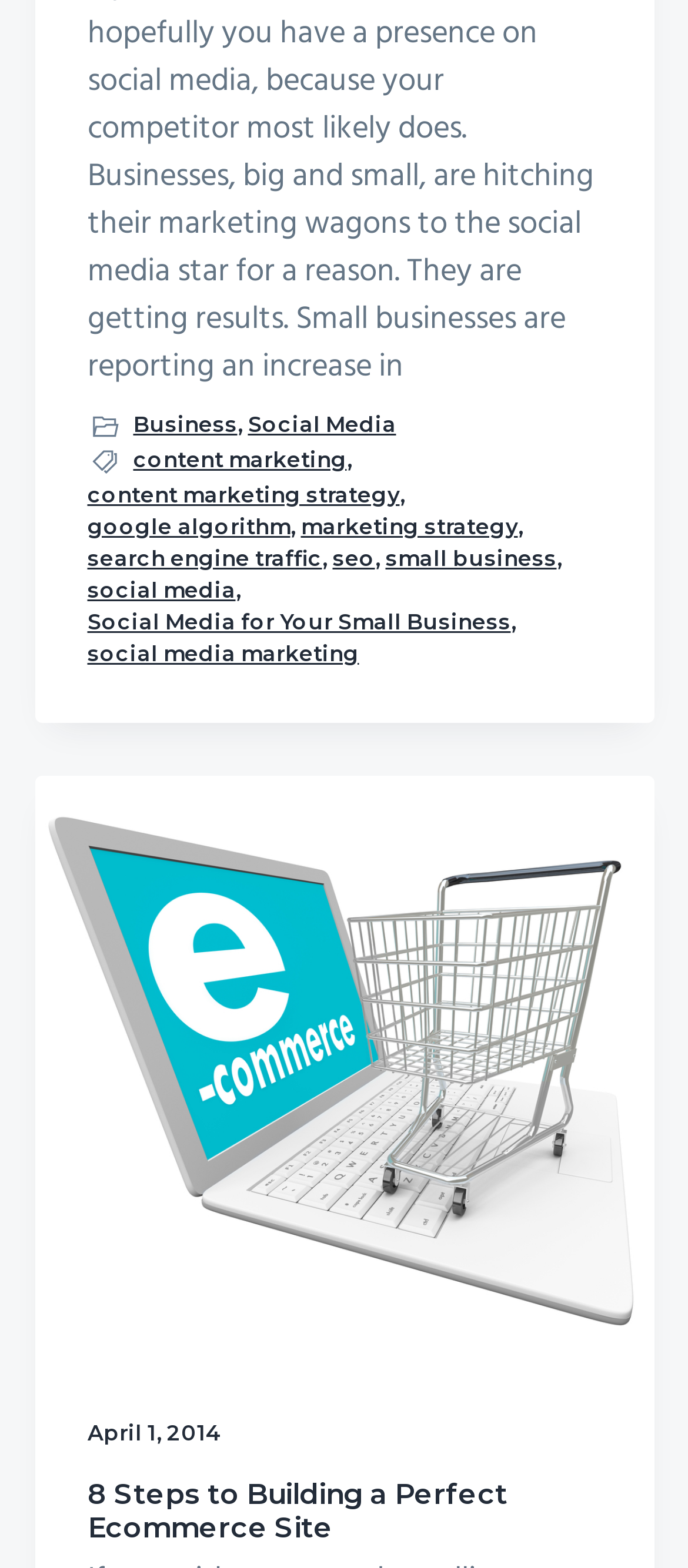How many links are in the footer section?
Look at the screenshot and provide an in-depth answer.

I counted the number of link elements within the footer section, which are 'Business', 'Social Media', 'content marketing', 'content marketing strategy', 'google algorithm', 'marketing strategy', 'search engine traffic', 'seo', and 'small business'.